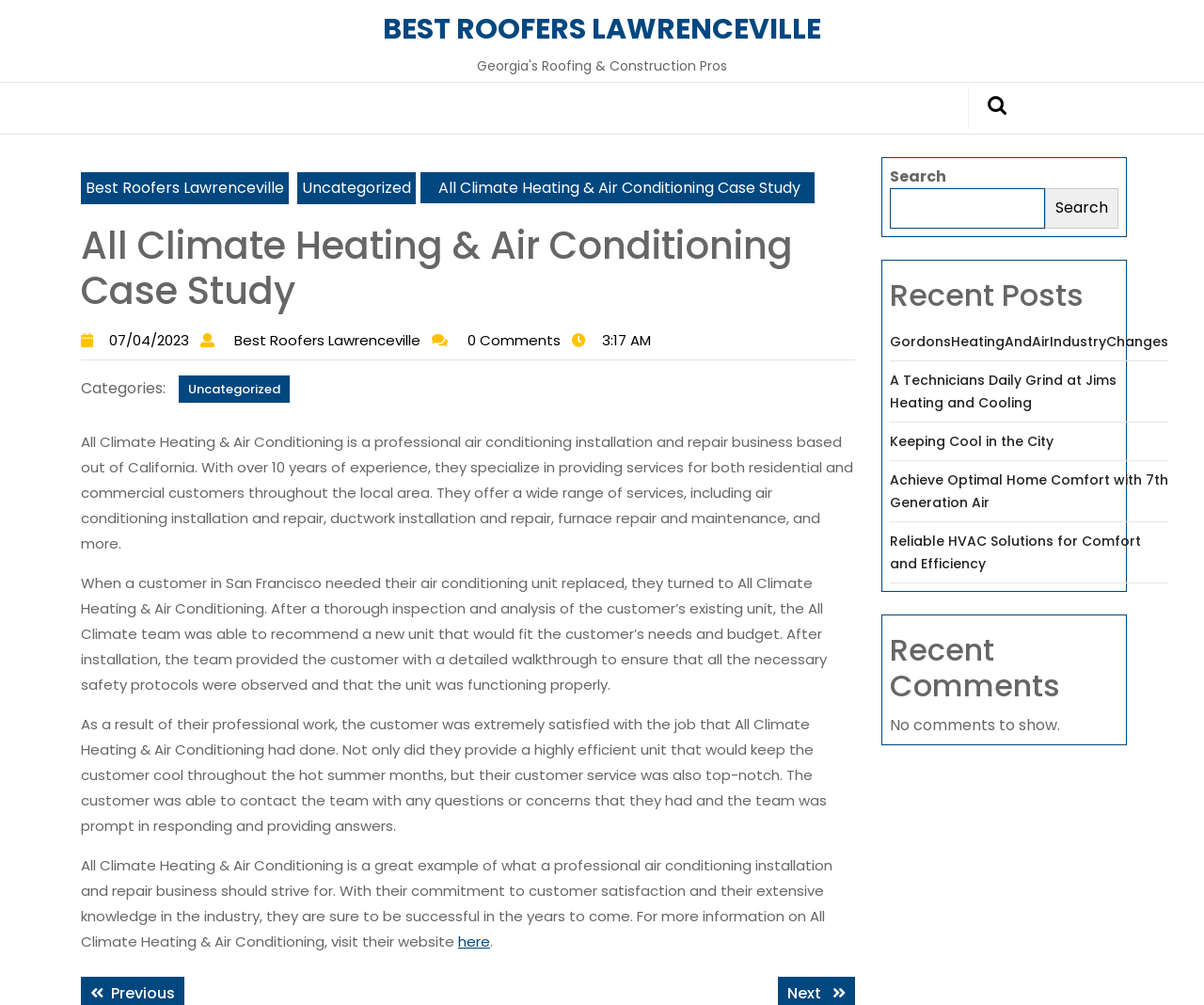How many comments are there on this post?
Answer the question with a single word or phrase by looking at the picture.

0